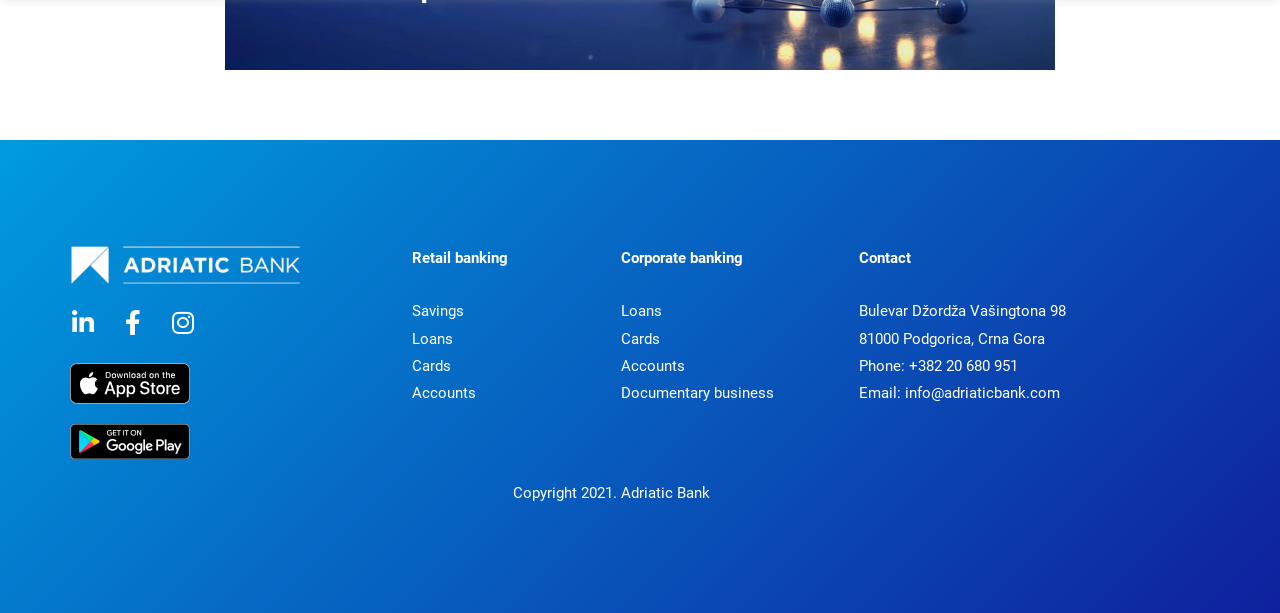Identify the bounding box for the described UI element: "alt="google-play-badge (1)" title="google-play-badge (1)"".

[0.055, 0.691, 0.148, 0.748]